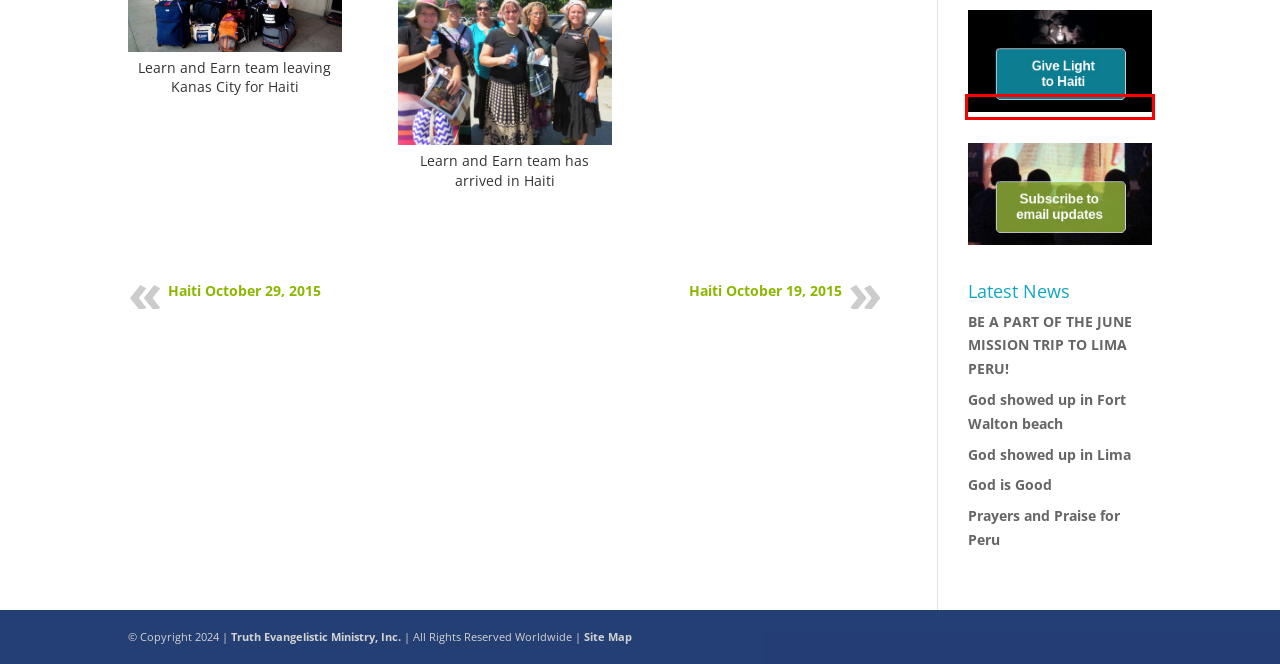With the provided webpage screenshot containing a red bounding box around a UI element, determine which description best matches the new webpage that appears after clicking the selected element. The choices are:
A. Haiti October 19, 2015 | Truth Evangelistic Ministry, Inc.
B. Give Light to Haiti | Truth Evangelistic Ministry, Inc.
C. Haiti October 29, 2015 | Truth Evangelistic Ministry, Inc.
D. God showed up in Fort Walton beach | Truth Evangelistic Ministry, Inc.
E. Prayers and Praise for Peru | Truth Evangelistic Ministry, Inc.
F. God is Good | Truth Evangelistic Ministry, Inc.
G. BE A PART OF THE JUNE MISSION TRIP TO LIMA PERU! | Truth Evangelistic Ministry, Inc.
H. Subscribe to E-news Updates | Truth Evangelistic Ministry, Inc.

B